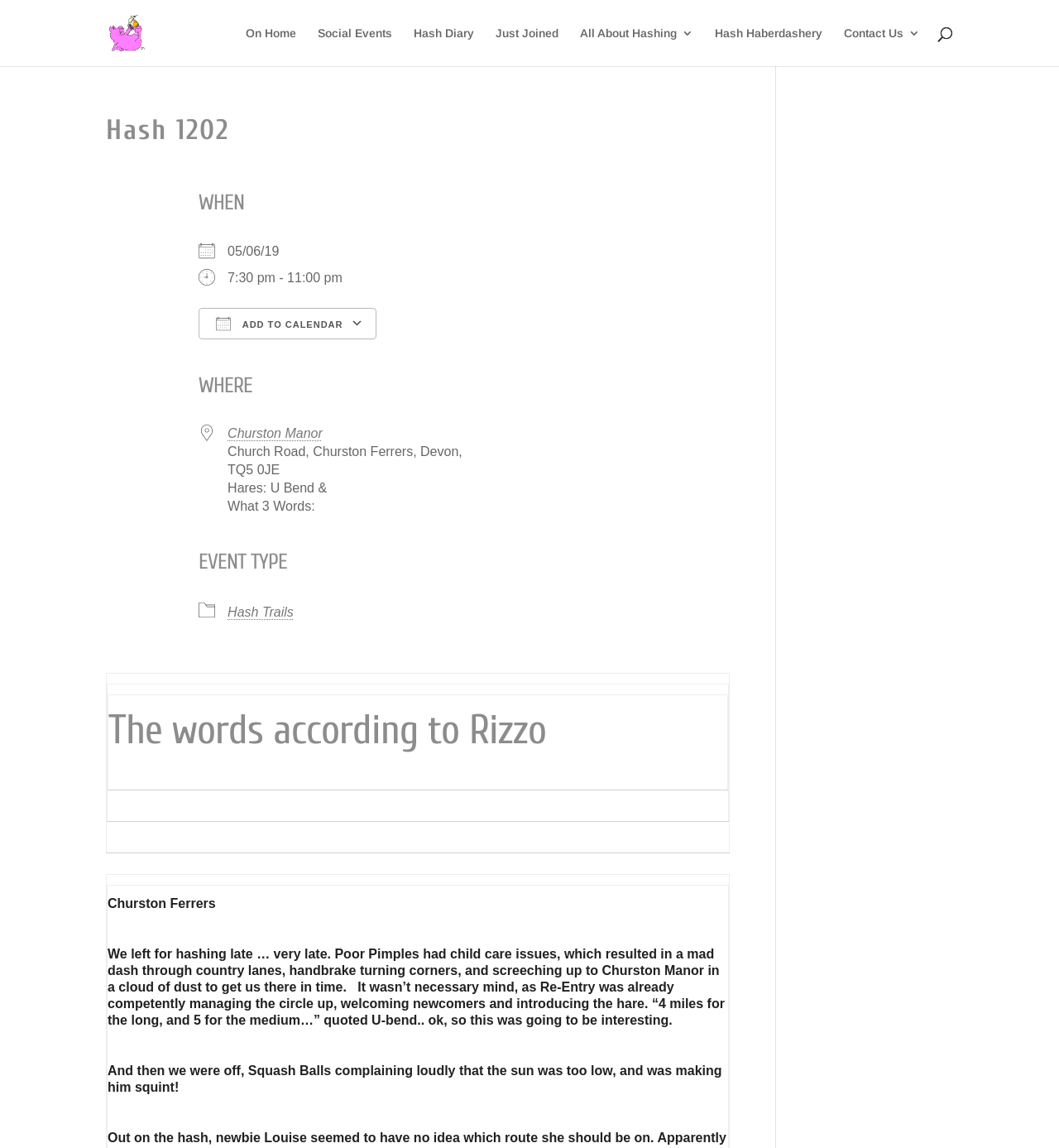Use a single word or phrase to answer the question: 
What type of event is this?

Hash Trails